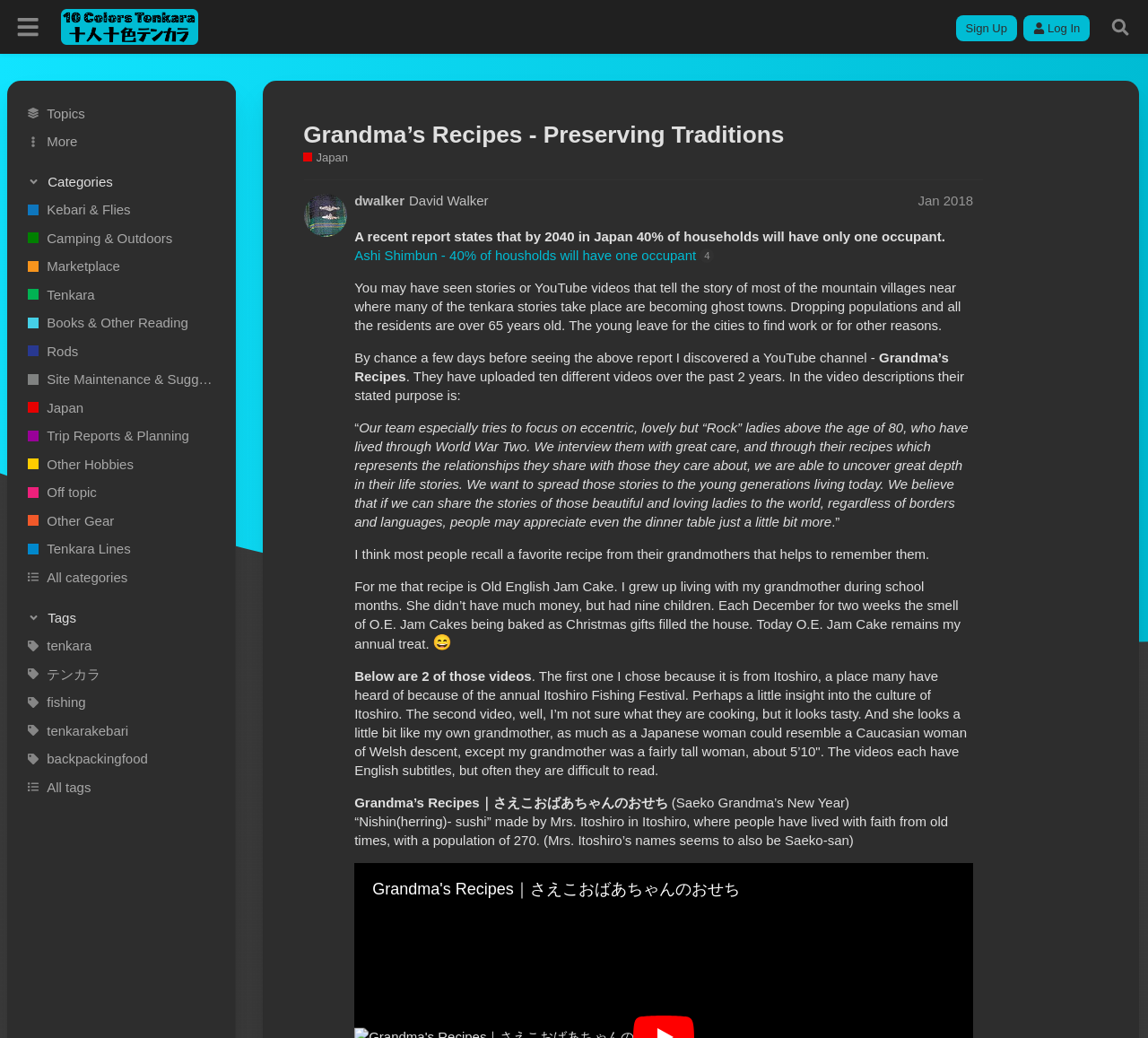Determine the bounding box coordinates of the clickable region to follow the instruction: "Watch 'Grandma's Recipes｜さえこおばあちゃんのおせち' video".

[0.324, 0.847, 0.644, 0.868]